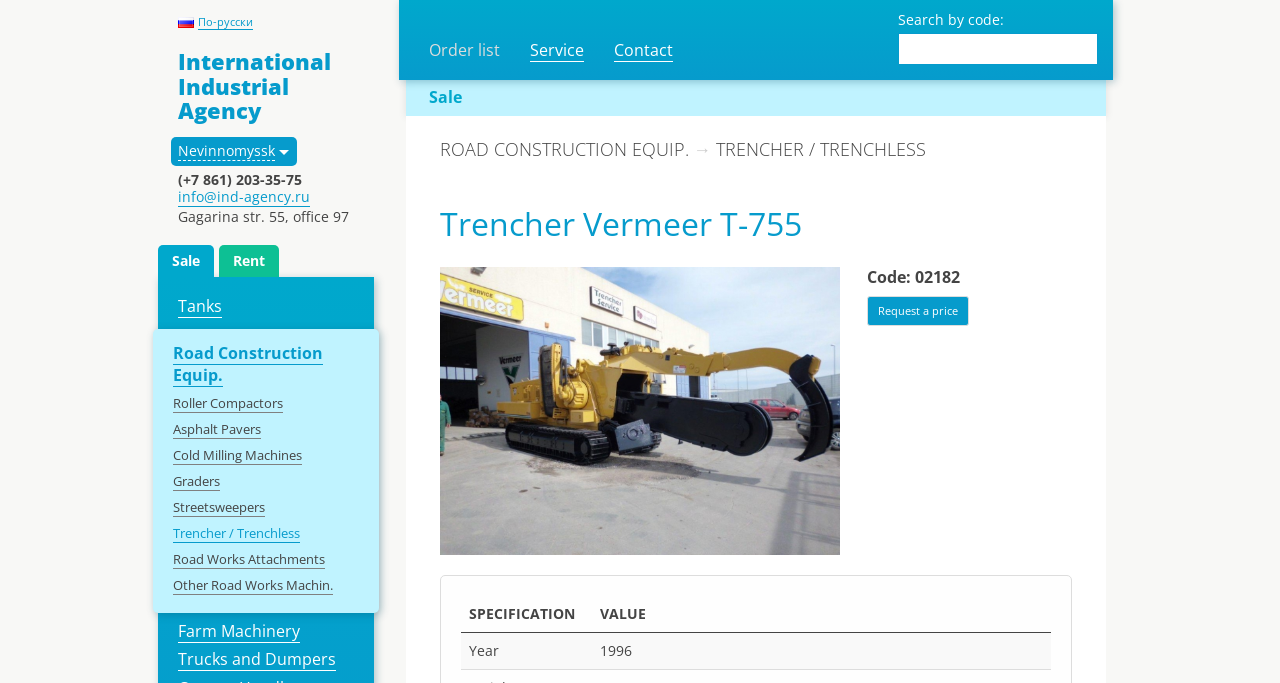Locate the bounding box coordinates of the clickable element to fulfill the following instruction: "View the details of Trencher Vermeer T-755". Provide the coordinates as four float numbers between 0 and 1 in the format [left, top, right, bottom].

[0.343, 0.248, 0.837, 0.392]